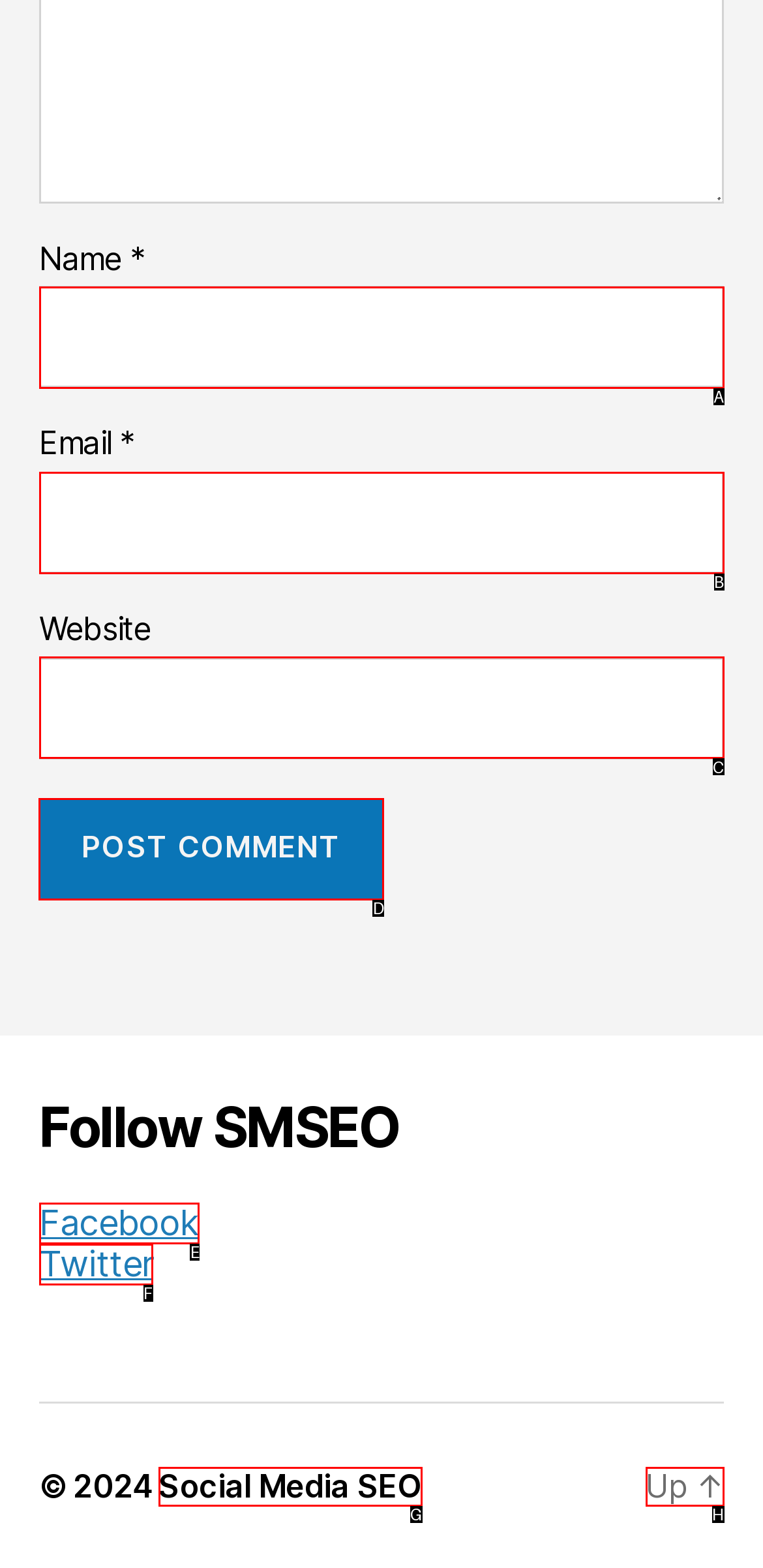For the instruction: Click on Home, determine the appropriate UI element to click from the given options. Respond with the letter corresponding to the correct choice.

None